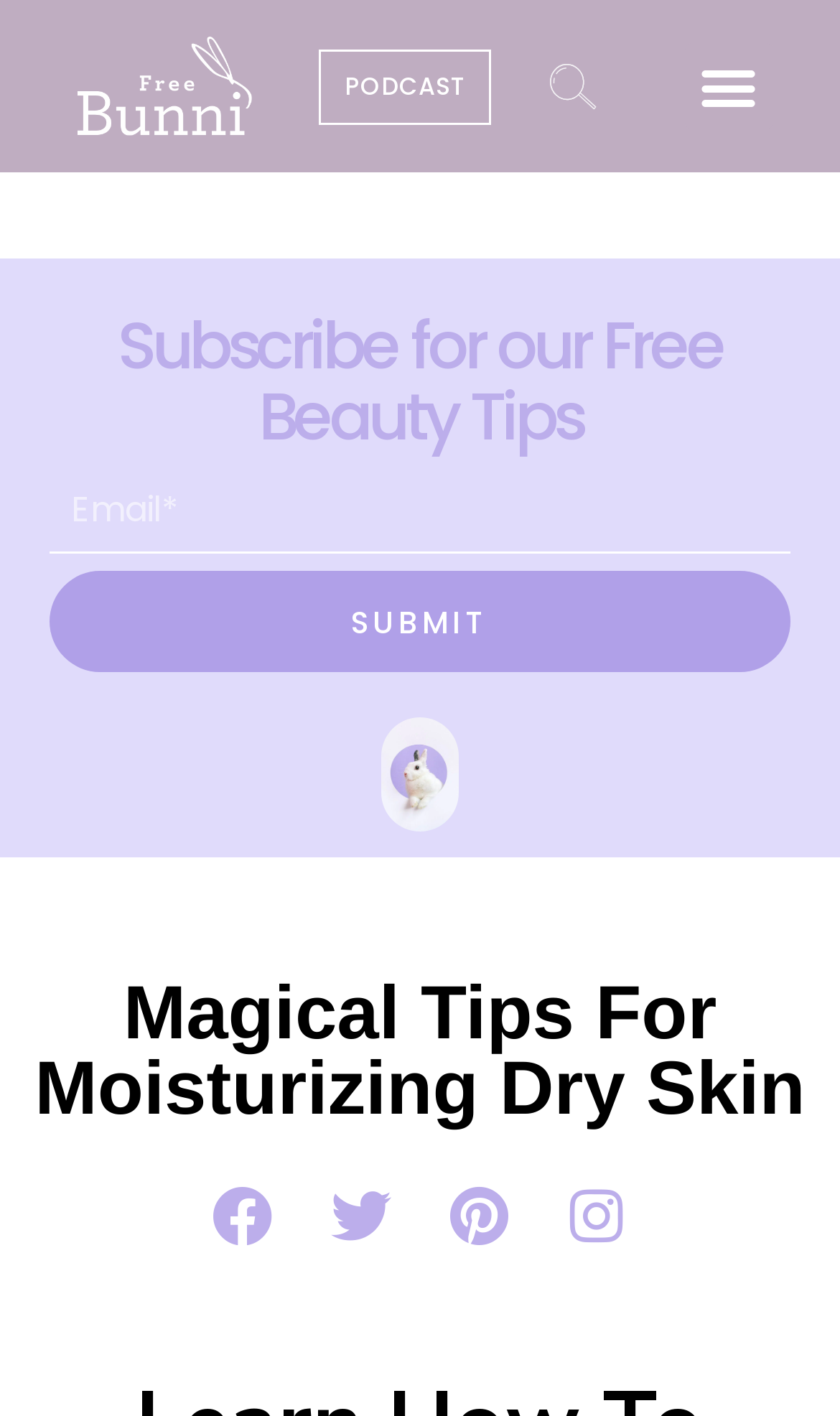What is the purpose of the 'SUBMIT' button?
Using the visual information from the image, give a one-word or short-phrase answer.

Submit email